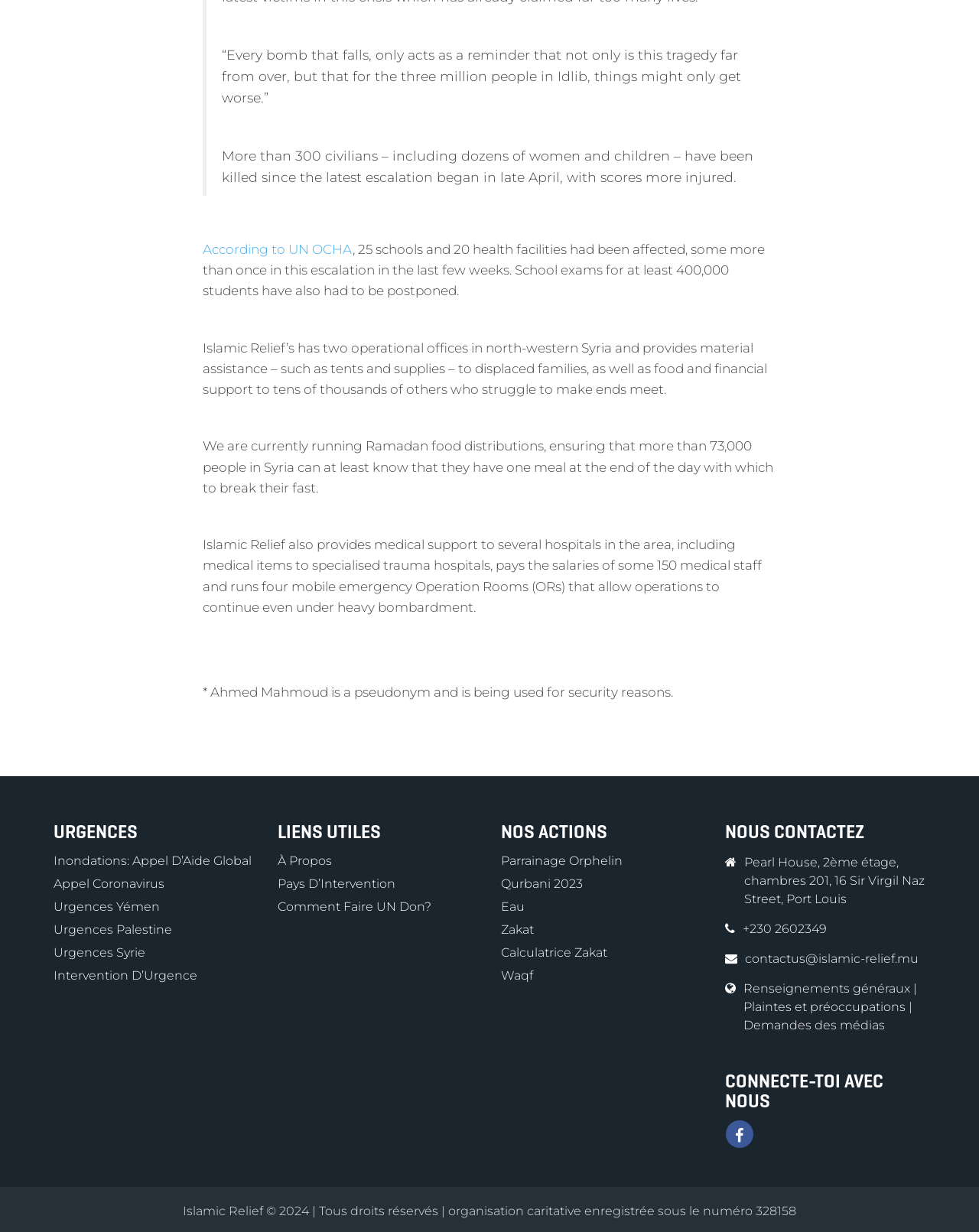Please provide a comprehensive answer to the question based on the screenshot: What is the address of Islamic Relief's office in Port Louis?

The webpage provides the address of Islamic Relief's office in Port Louis as Pearl House, 2ème étage, chambres 201, 16 Sir Virgil Naz Street.